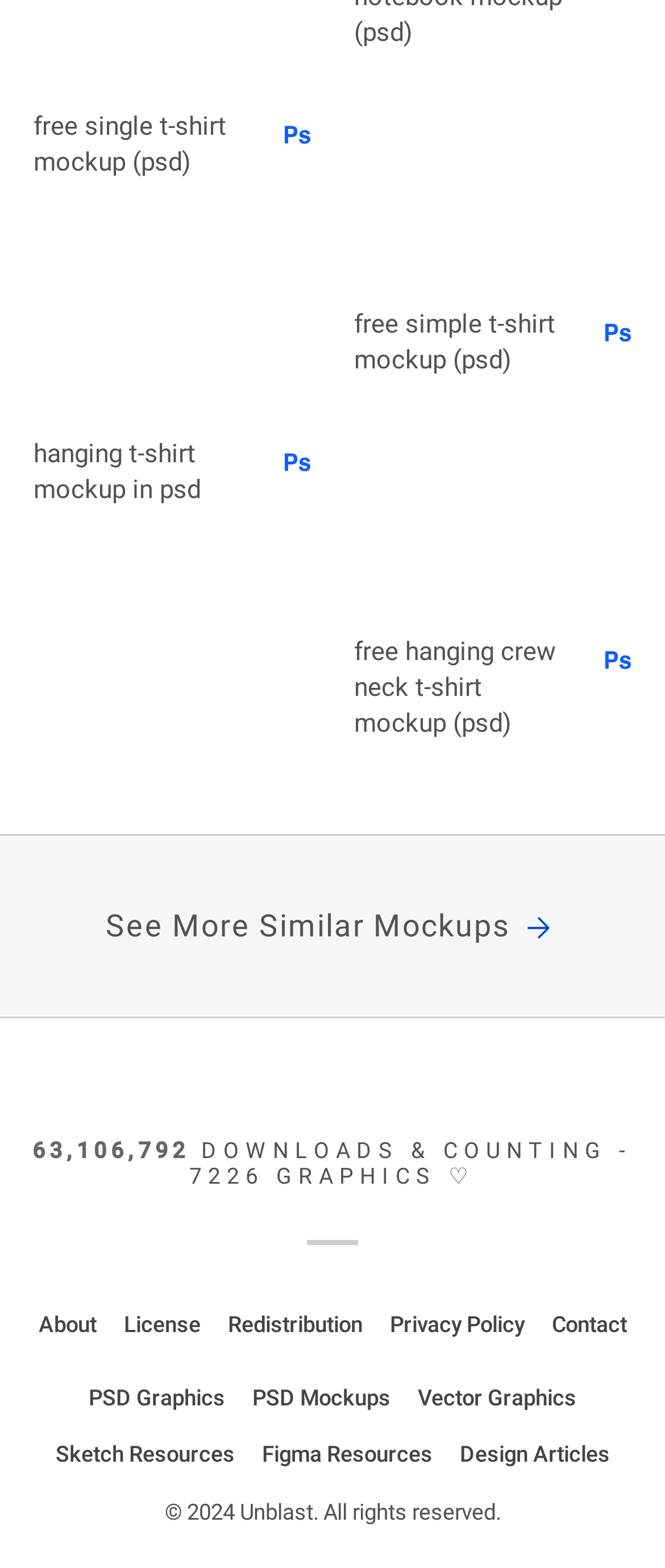How many t-shirt mockup links are on this page?
Please ensure your answer to the question is detailed and covers all necessary aspects.

I counted the number of links with 't-shirt mockup' in their text, and found 6 links: 'free single t-shirt mockup (psd)', 'Hanging T-shirt Mockup', 'hanging t-shirt mockup in psd', 'Simple T-Shirt Mockup', 'free simple t-shirt mockup (psd)', and 'Hanging Crew Neck T-Shirt Mockup'.